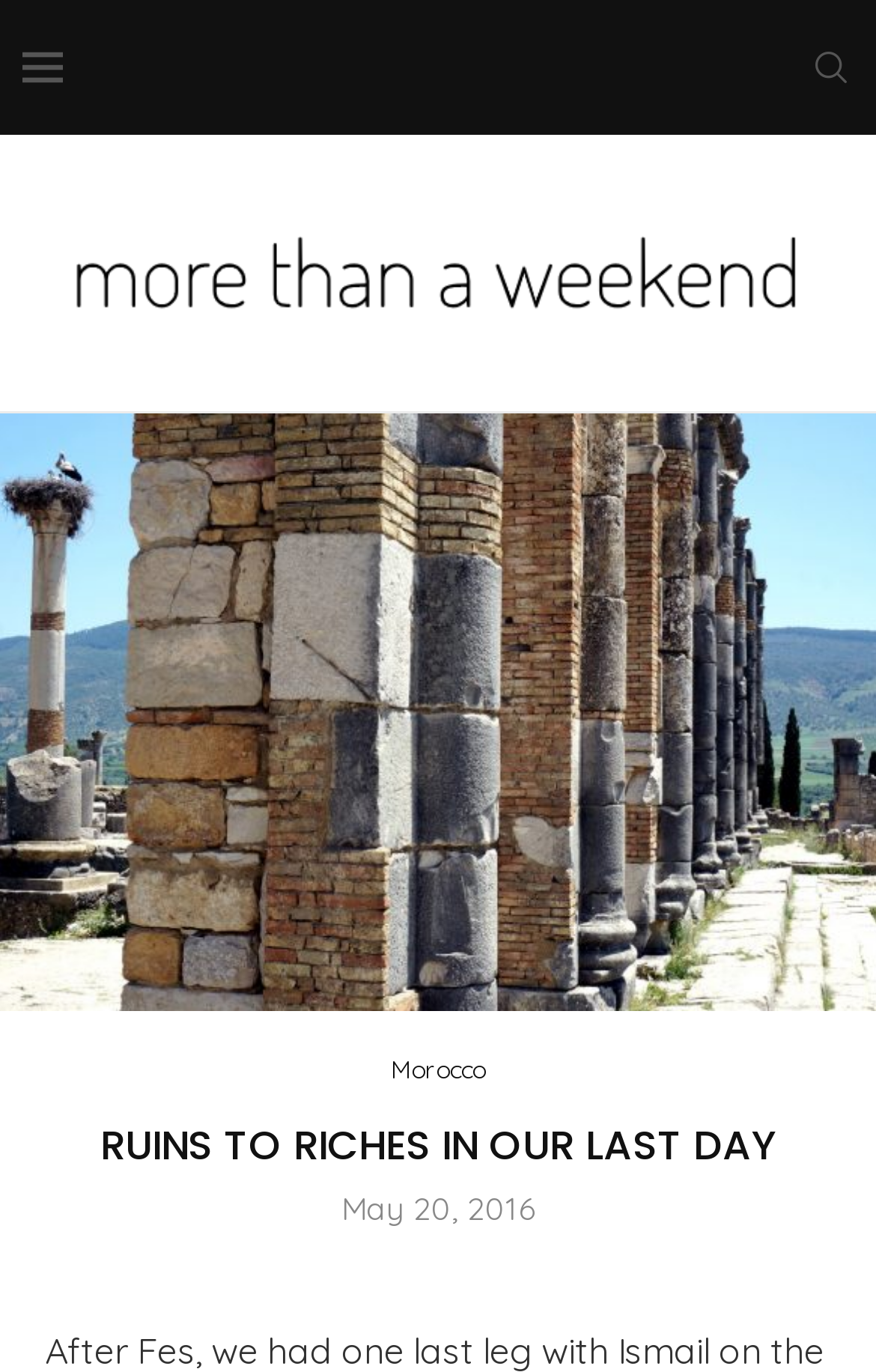For the element described, predict the bounding box coordinates as (top-left x, top-left y, bottom-right x, bottom-right y). All values should be between 0 and 1. Element description: Basics

None